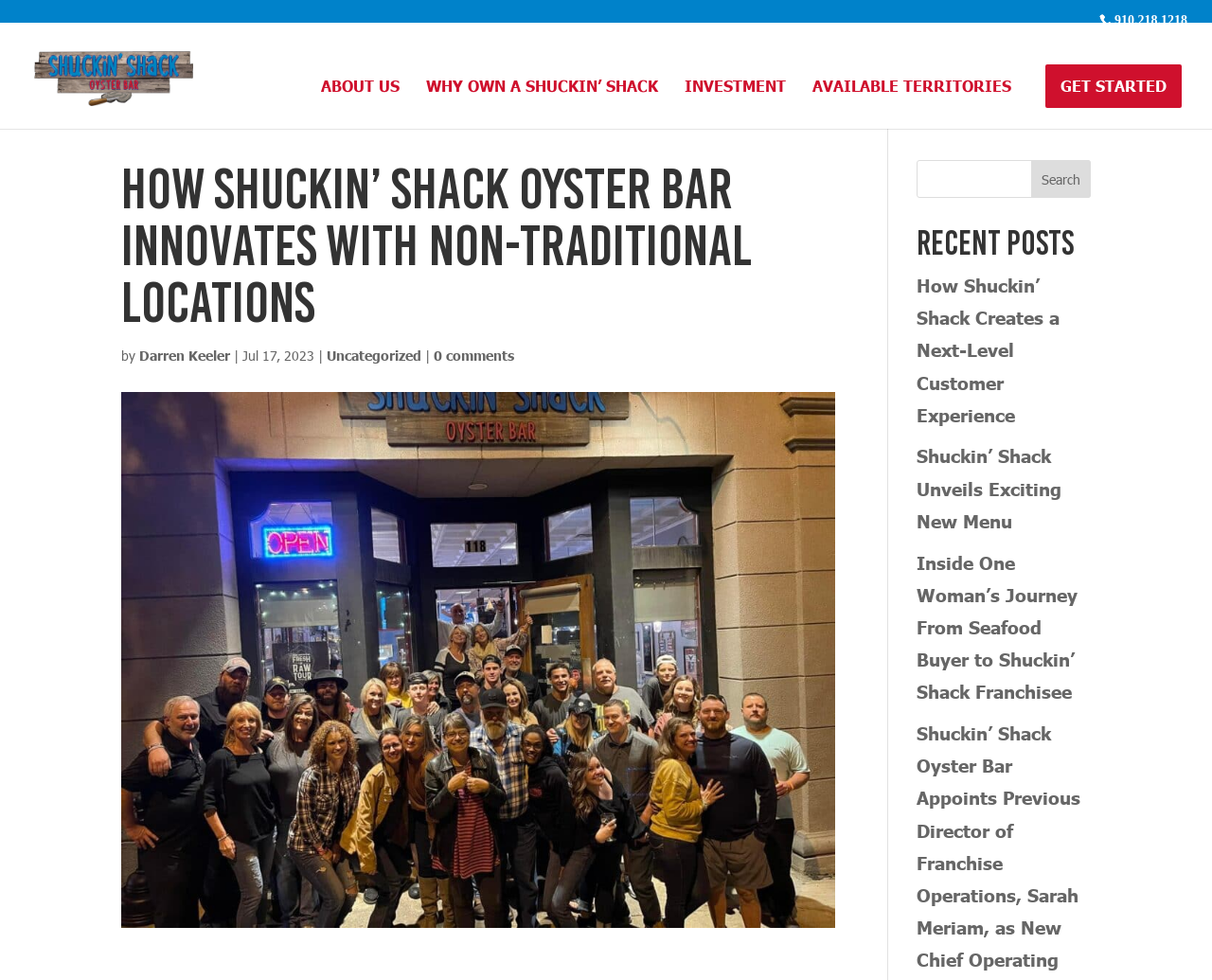Find the primary header on the webpage and provide its text.

How Shuckin’ Shack Oyster Bar Innovates with Non-Traditional Locations